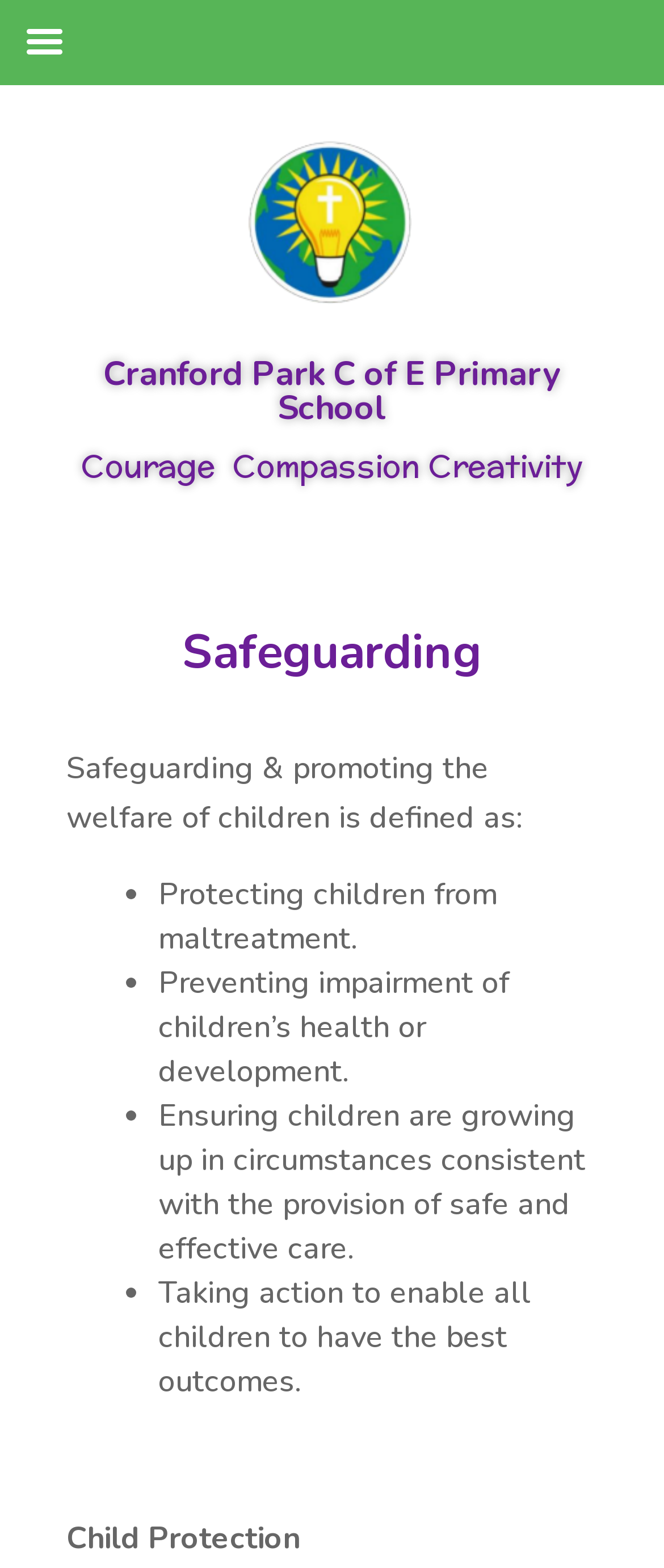Generate the text content of the main heading of the webpage.

Cranford Park C of E Primary School